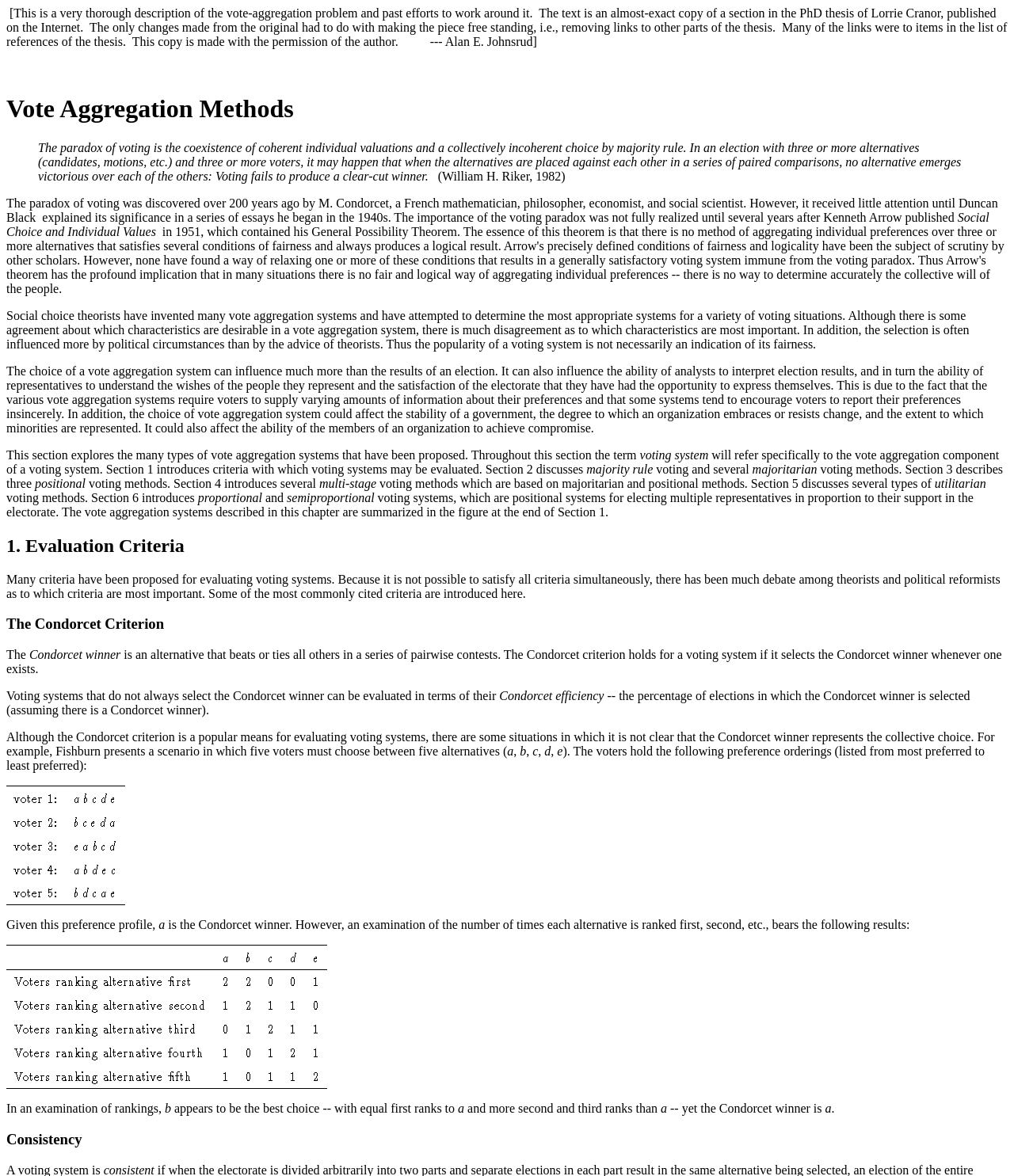Examine the image and give a thorough answer to the following question:
What is the purpose of vote aggregation systems?

Vote aggregation systems are designed to determine the most appropriate systems for various voting situations. Social choice theorists have invented many vote aggregation systems and have attempted to determine the most appropriate systems for a variety of voting situations.